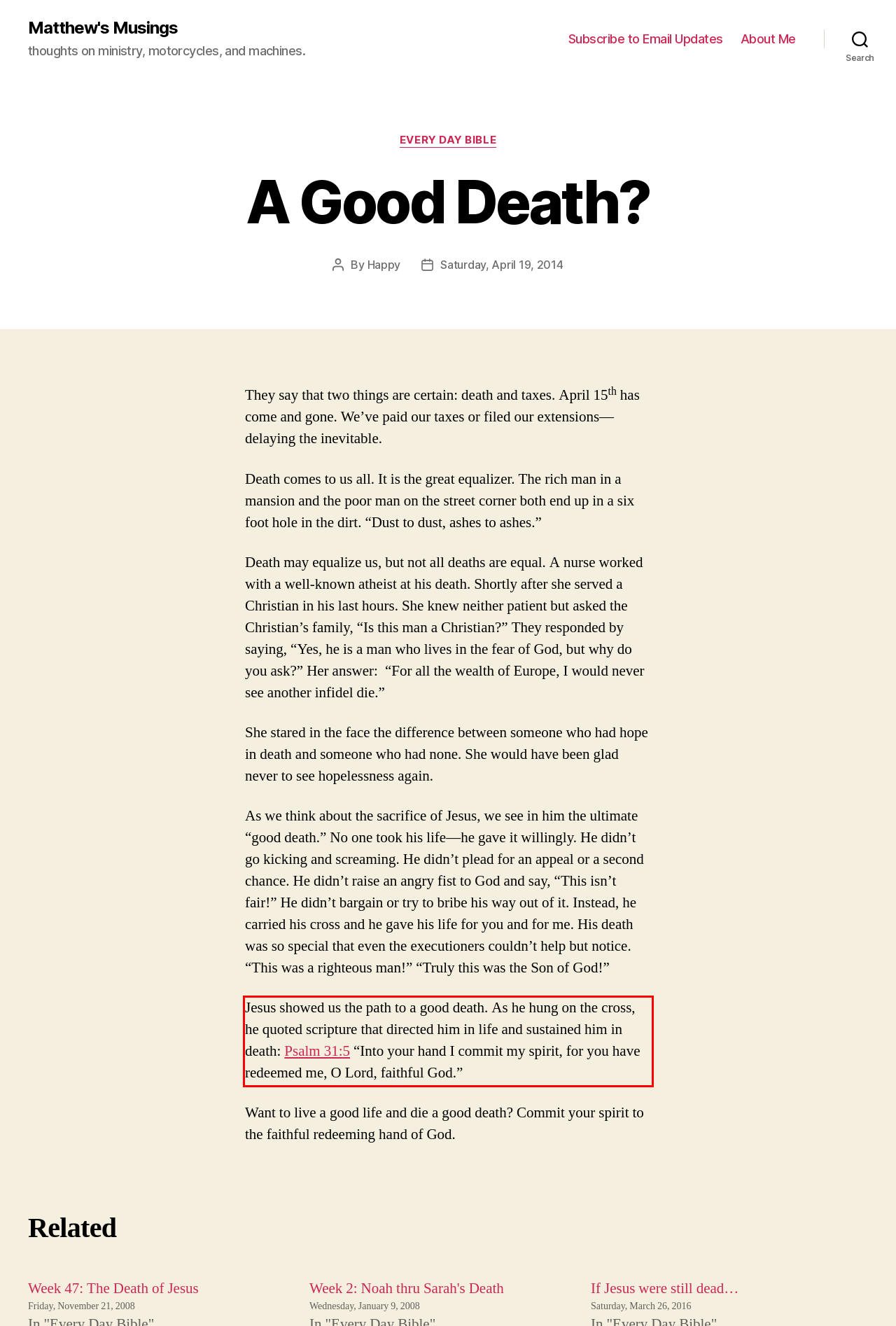You are given a screenshot of a webpage with a UI element highlighted by a red bounding box. Please perform OCR on the text content within this red bounding box.

Jesus showed us the path to a good death. As he hung on the cross, he quoted scripture that directed him in life and sustained him in death: Psalm 31:5 “Into your hand I commit my spirit, for you have redeemed me, O Lord, faithful God.”